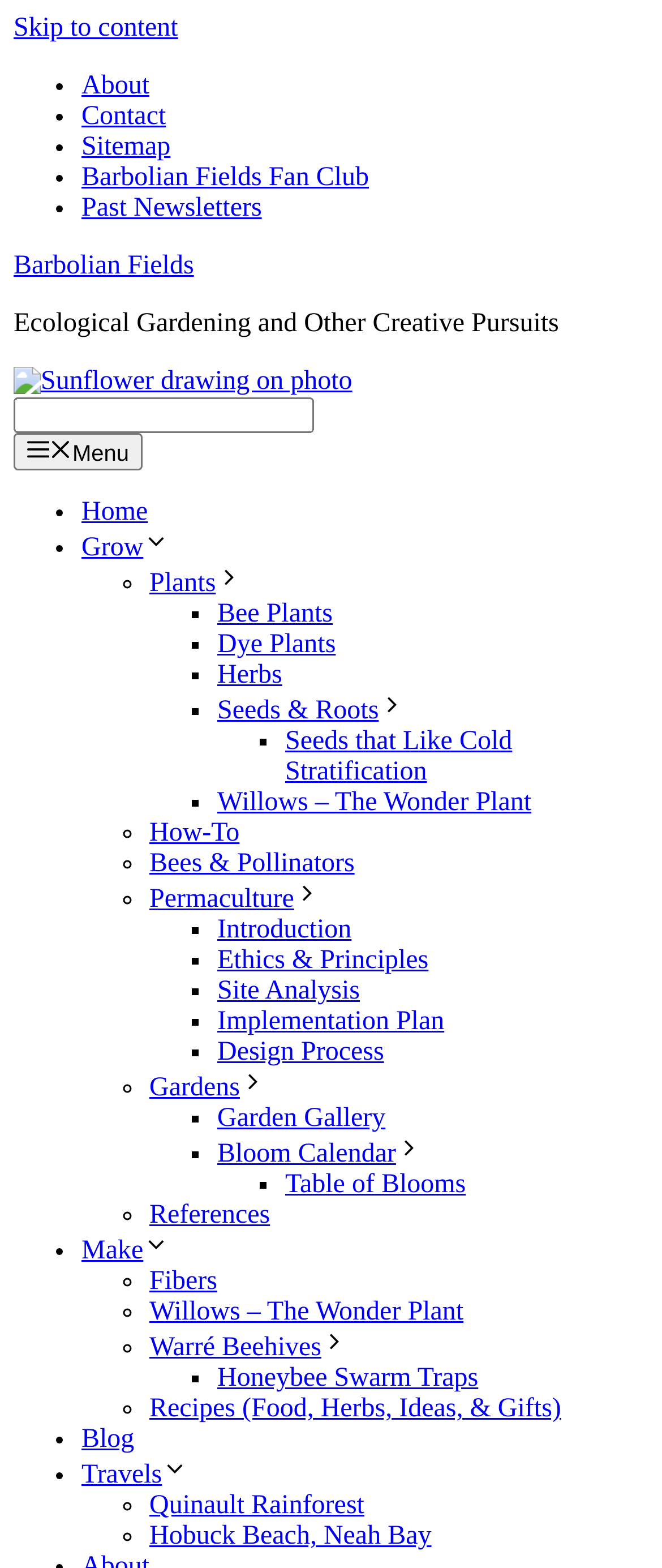Provide the bounding box coordinates in the format (top-left x, top-left y, bottom-right x, bottom-right y). All values are floating point numbers between 0 and 1. Determine the bounding box coordinate of the UI element described as: Willows – The Wonder Plant

[0.226, 0.828, 0.7, 0.846]